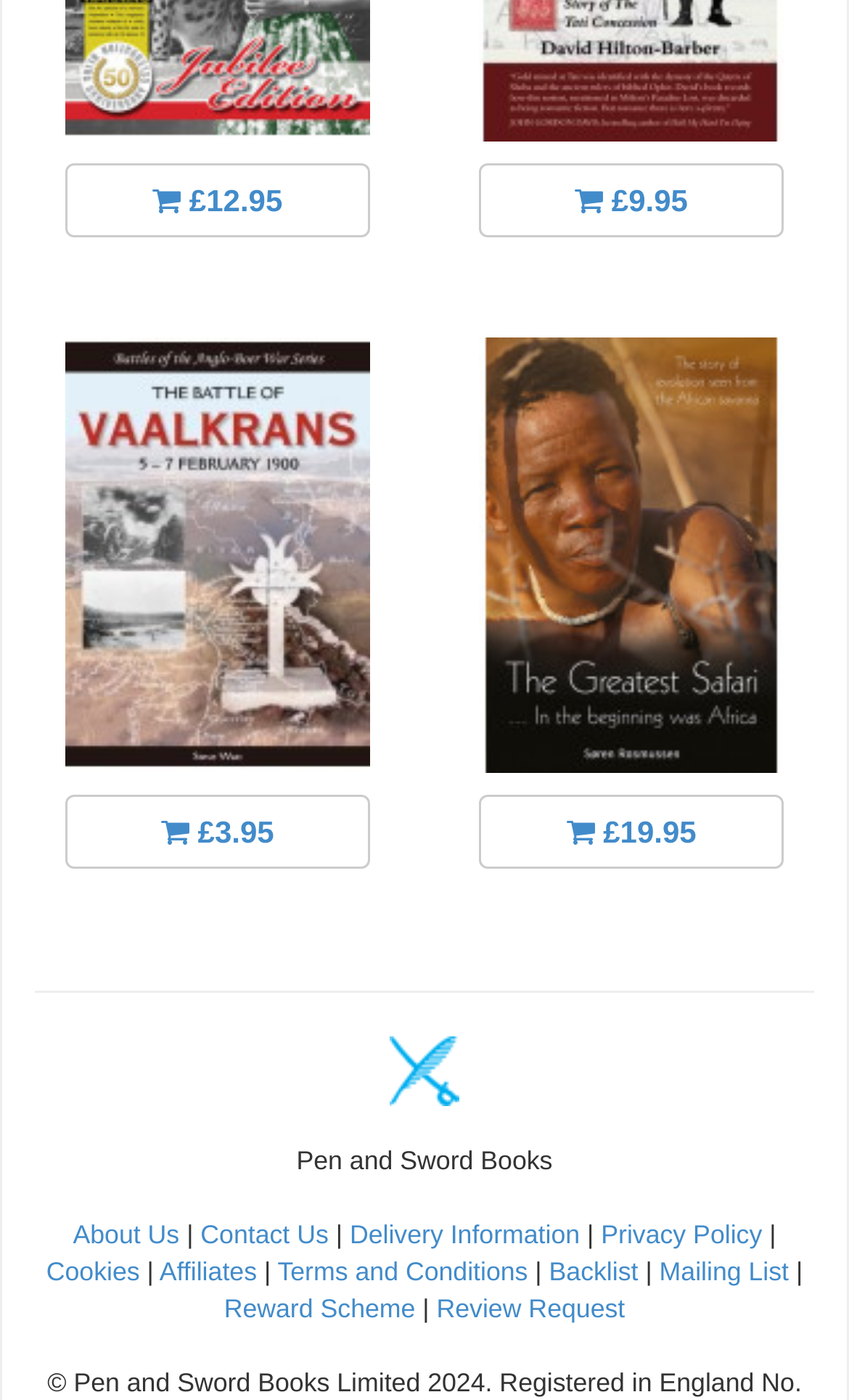Find the bounding box coordinates of the element I should click to carry out the following instruction: "Go to About Us page".

[0.086, 0.871, 0.211, 0.893]